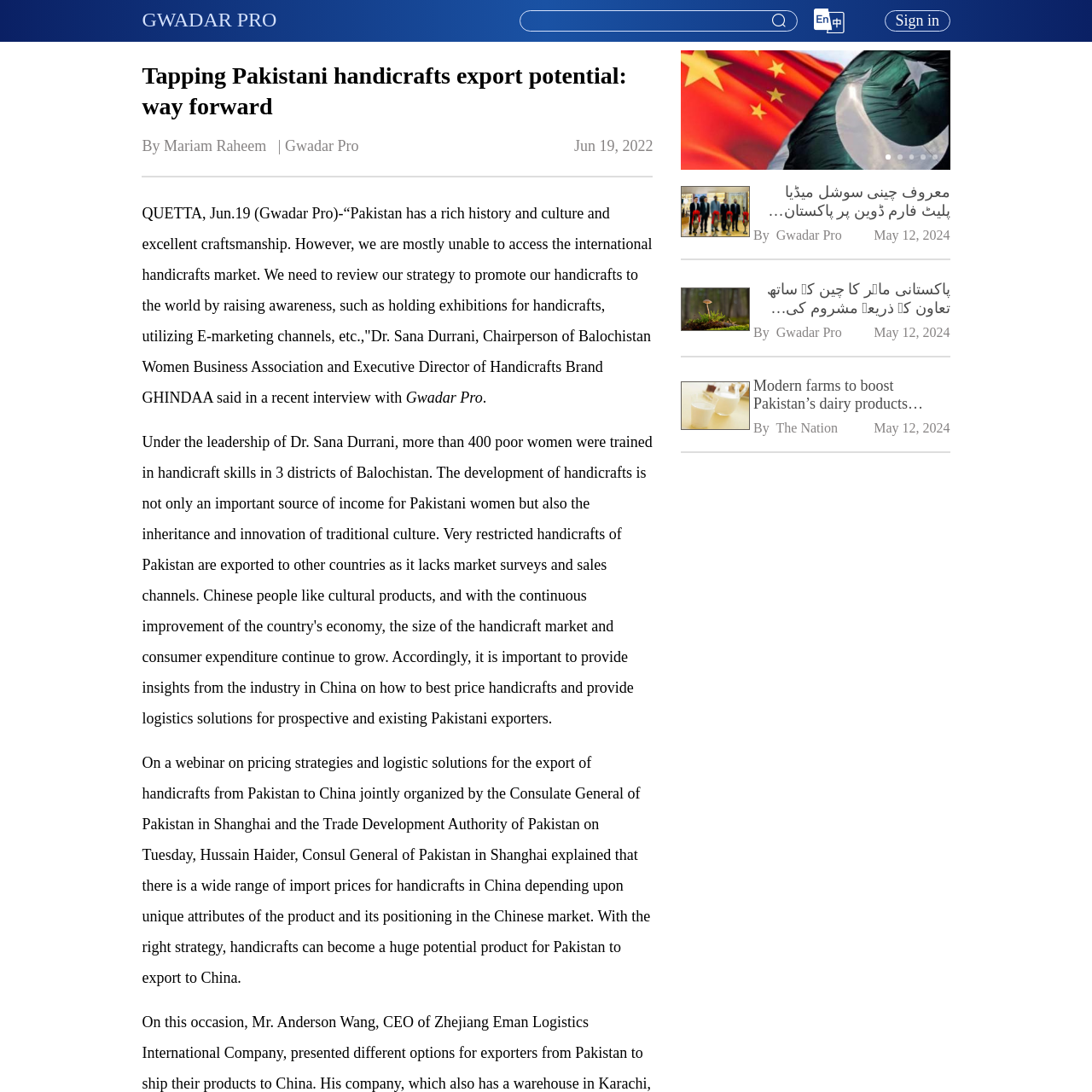Direct your attention to the image within the red bounding box and respond with a detailed answer to the following question, using the image as your reference: What is the significance of unique cultural products?

According to the caption, the article underscores the significance of unique cultural products, suggesting that effective pricing strategies and logistic solutions are essential for capturing the Chinese market. This implies that unique cultural products are important for tapping into the Chinese market.